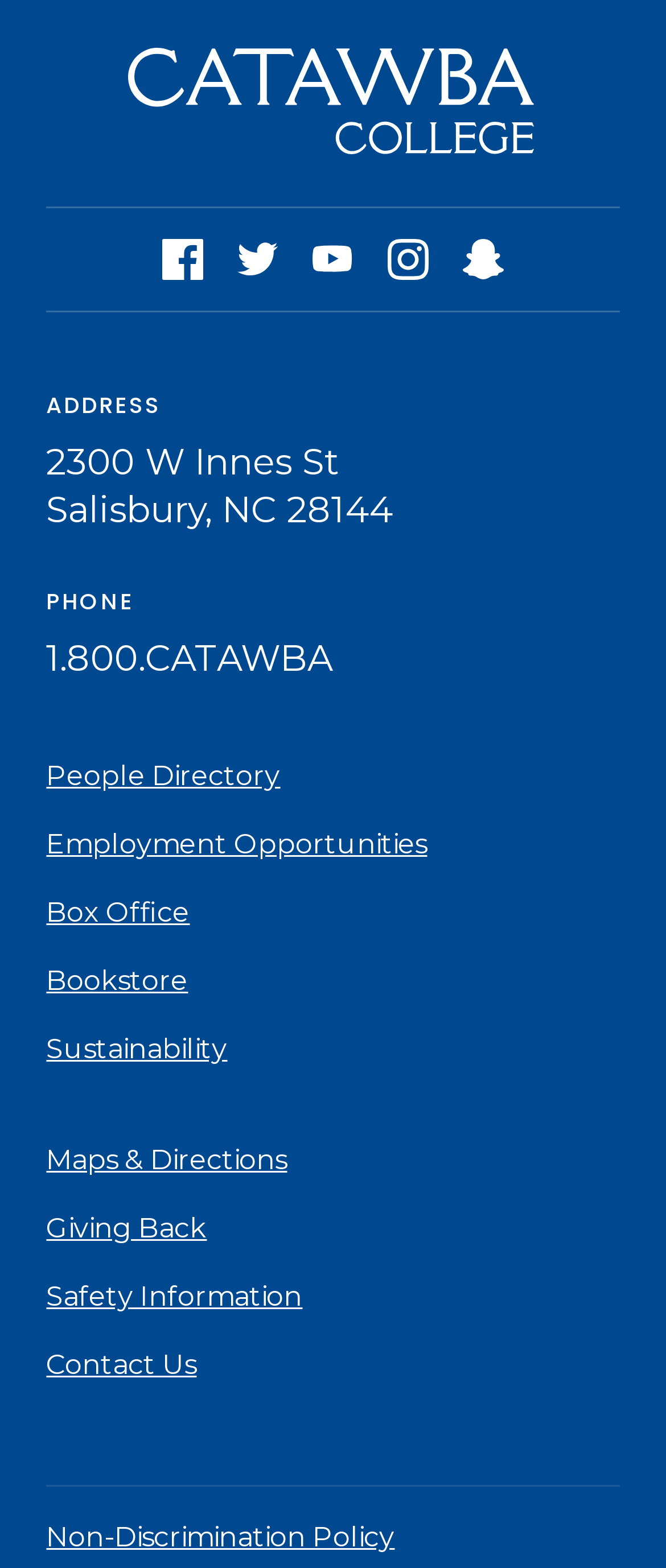Please find and report the bounding box coordinates of the element to click in order to perform the following action: "Go to People Directory". The coordinates should be expressed as four float numbers between 0 and 1, in the format [left, top, right, bottom].

[0.07, 0.484, 0.93, 0.506]